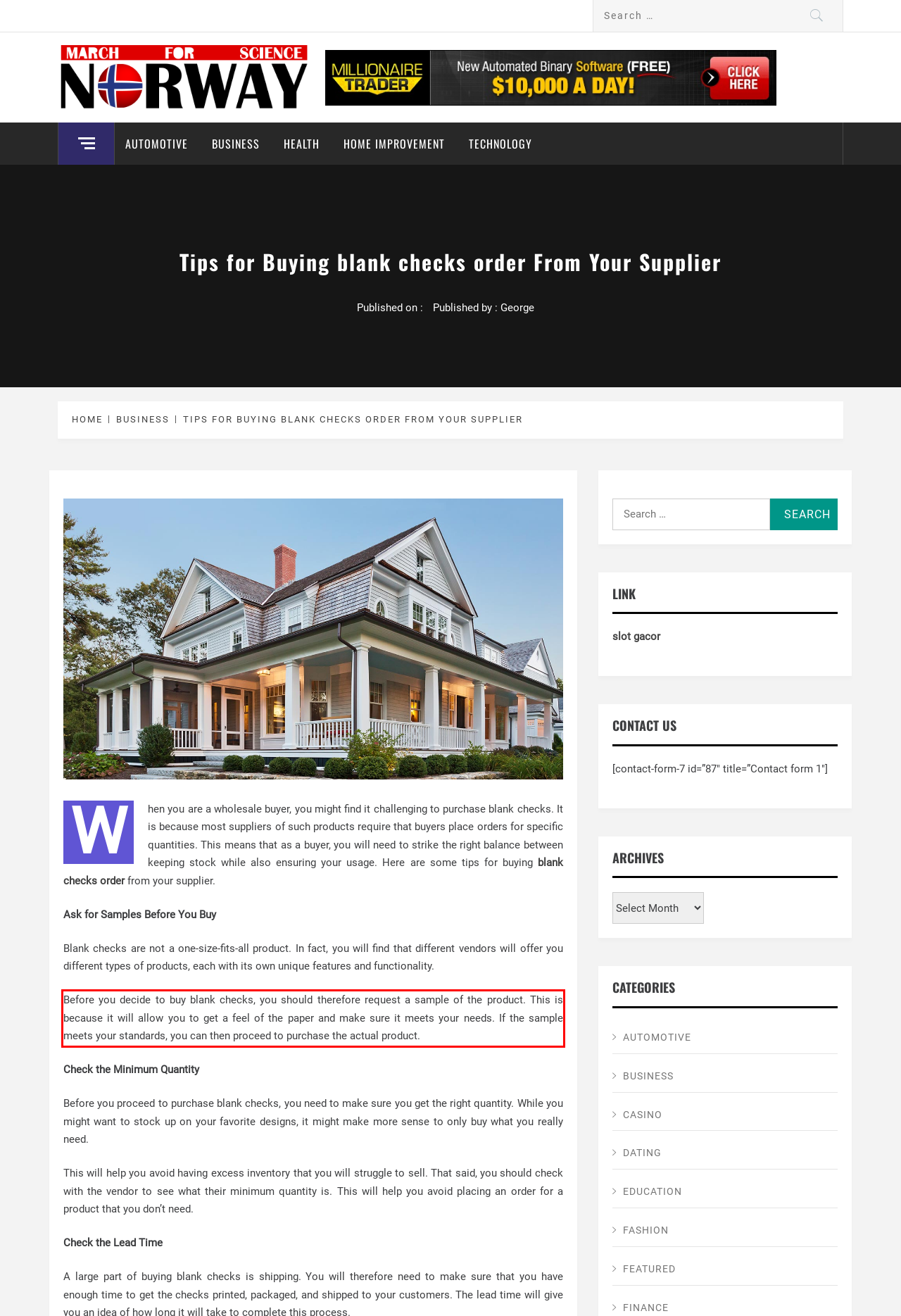Examine the webpage screenshot and use OCR to obtain the text inside the red bounding box.

Before you decide to buy blank checks, you should therefore request a sample of the product. This is because it will allow you to get a feel of the paper and make sure it meets your needs. If the sample meets your standards, you can then proceed to purchase the actual product.